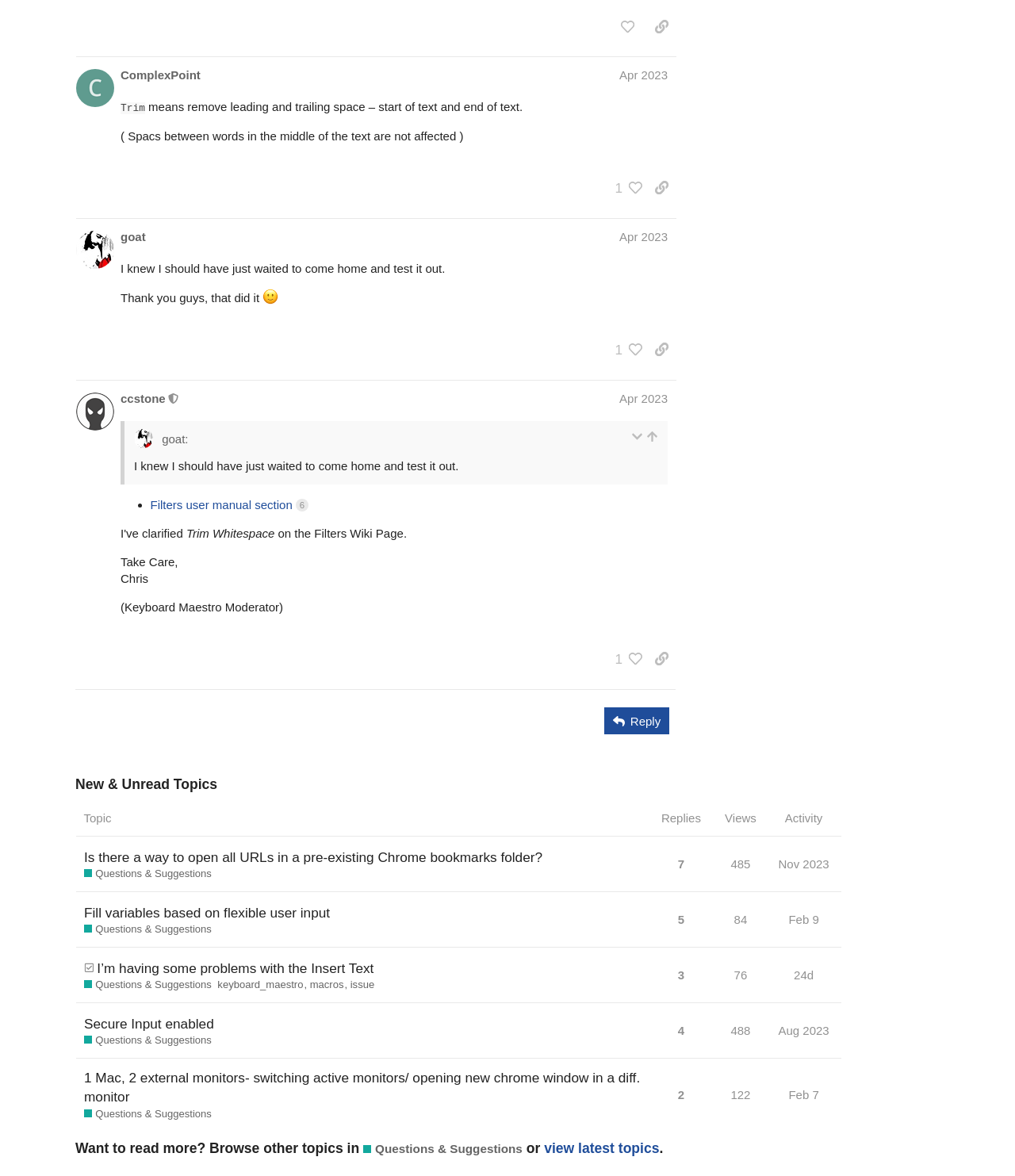Locate the bounding box of the UI element described in the following text: "Filters user manual section 6".

[0.148, 0.423, 0.304, 0.435]